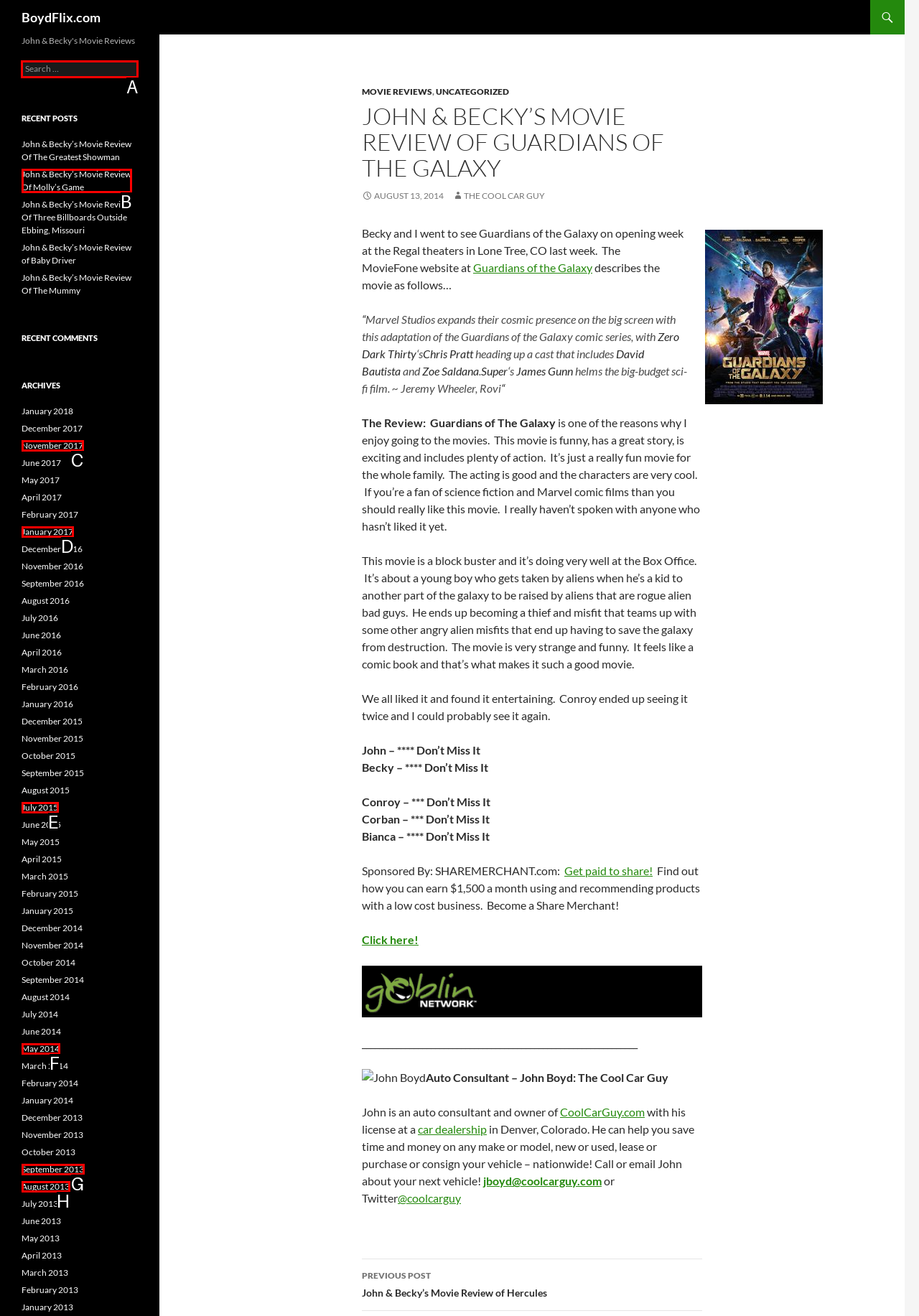Which HTML element should be clicked to perform the following task: Search for a movie
Reply with the letter of the appropriate option.

A